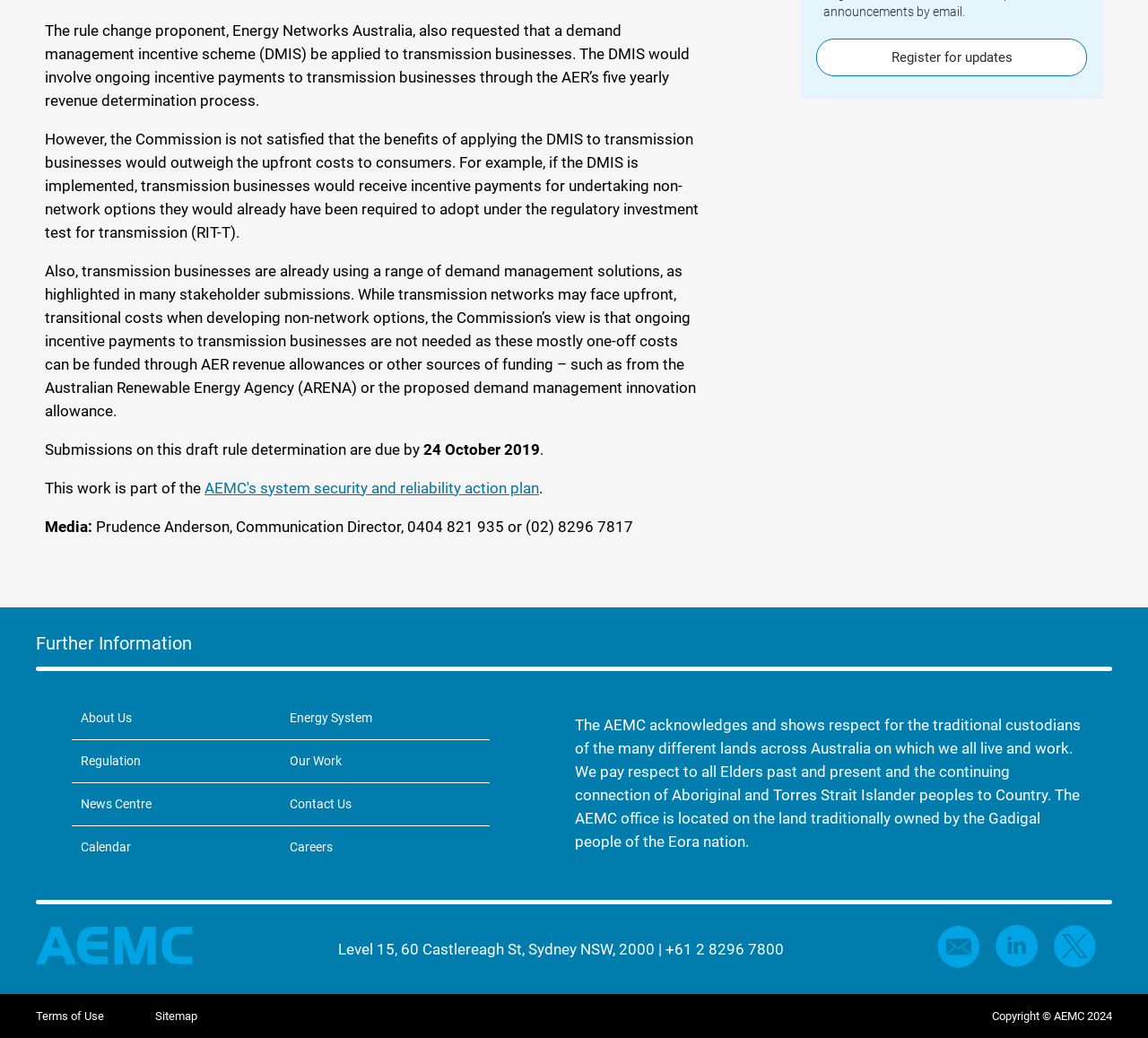What is the address of the AEMC office?
Examine the screenshot and reply with a single word or phrase.

Level 15, 60 Castlereagh St, Sydney NSW, 2000